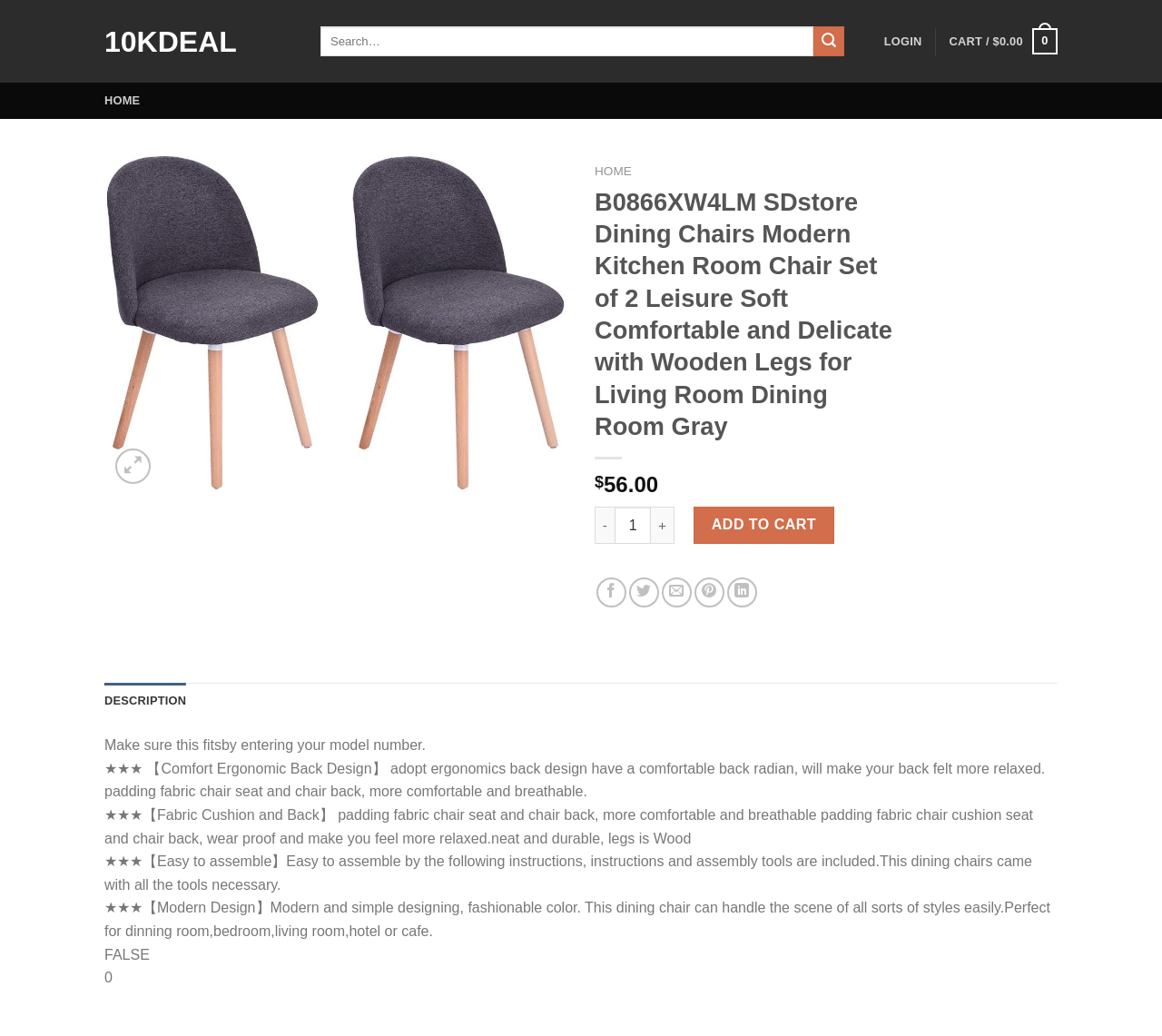Respond to the following question using a concise word or phrase: 
What is the material of the chair legs?

Wood